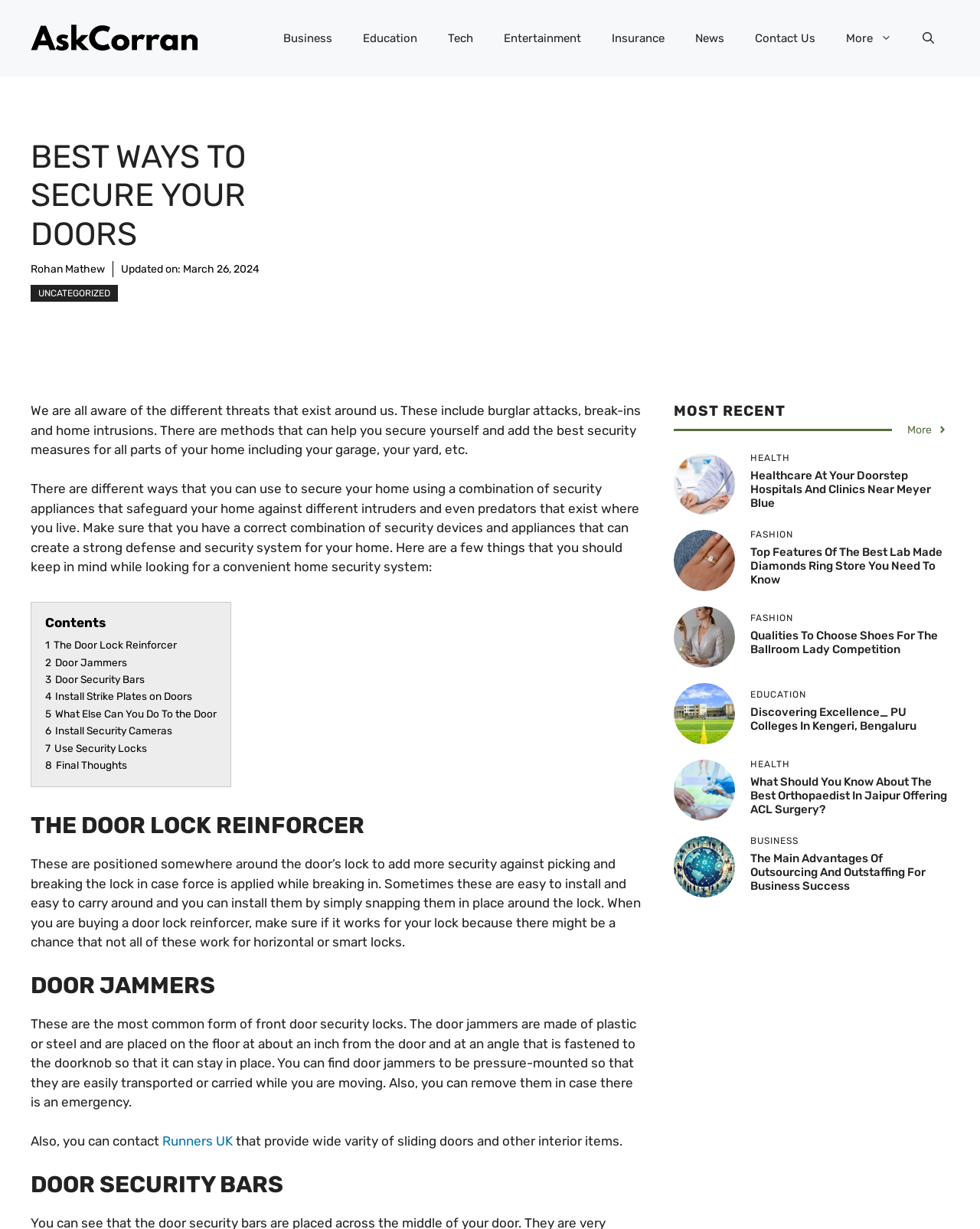Generate the text content of the main heading of the webpage.

BEST WAYS TO SECURE YOUR DOORS